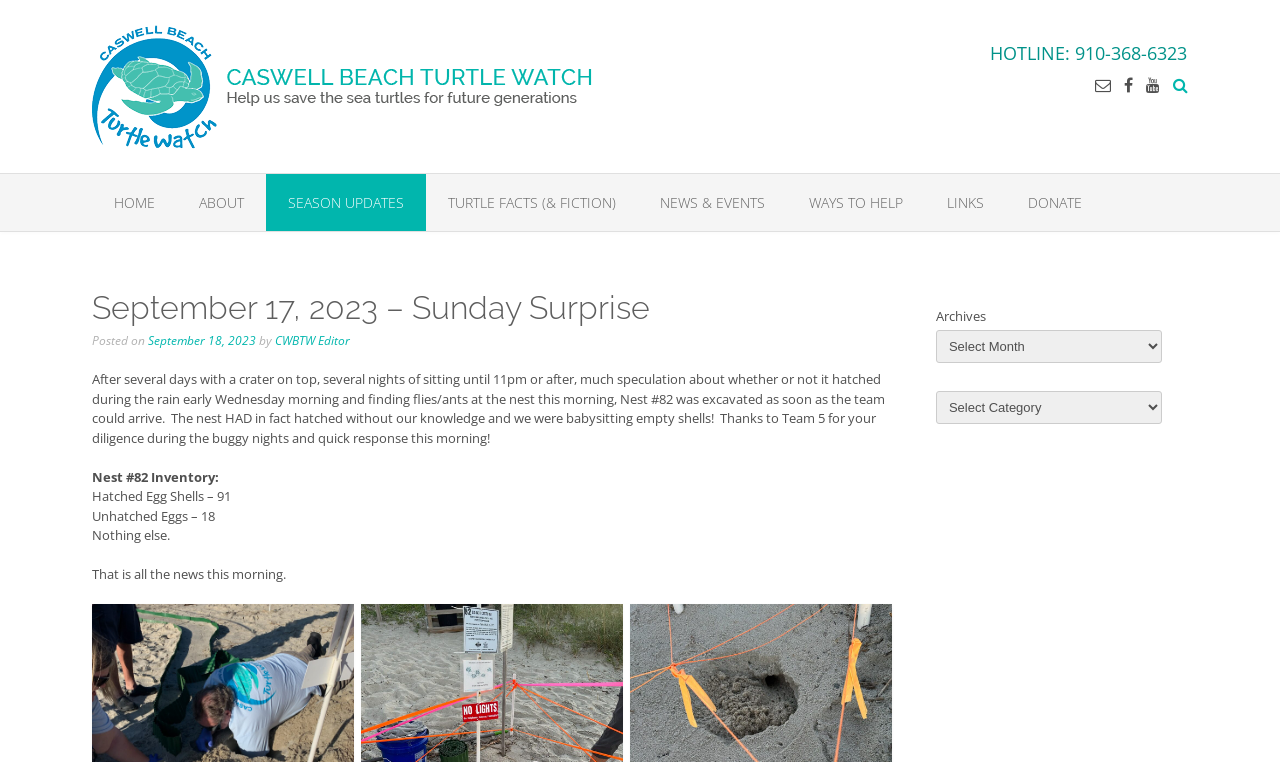Provide a one-word or short-phrase response to the question:
What is the hotline number?

910-368-6323